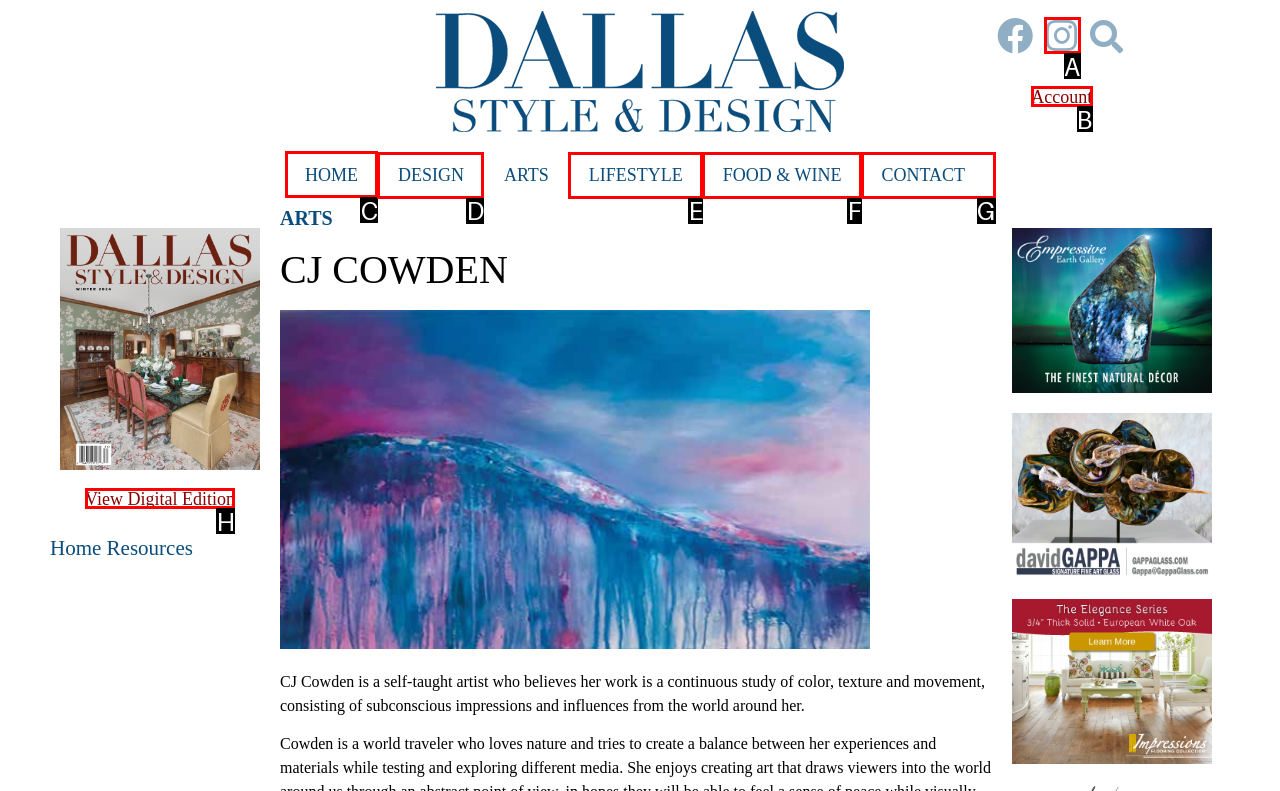Choose the UI element to click on to achieve this task: Go to HOME page. Reply with the letter representing the selected element.

C